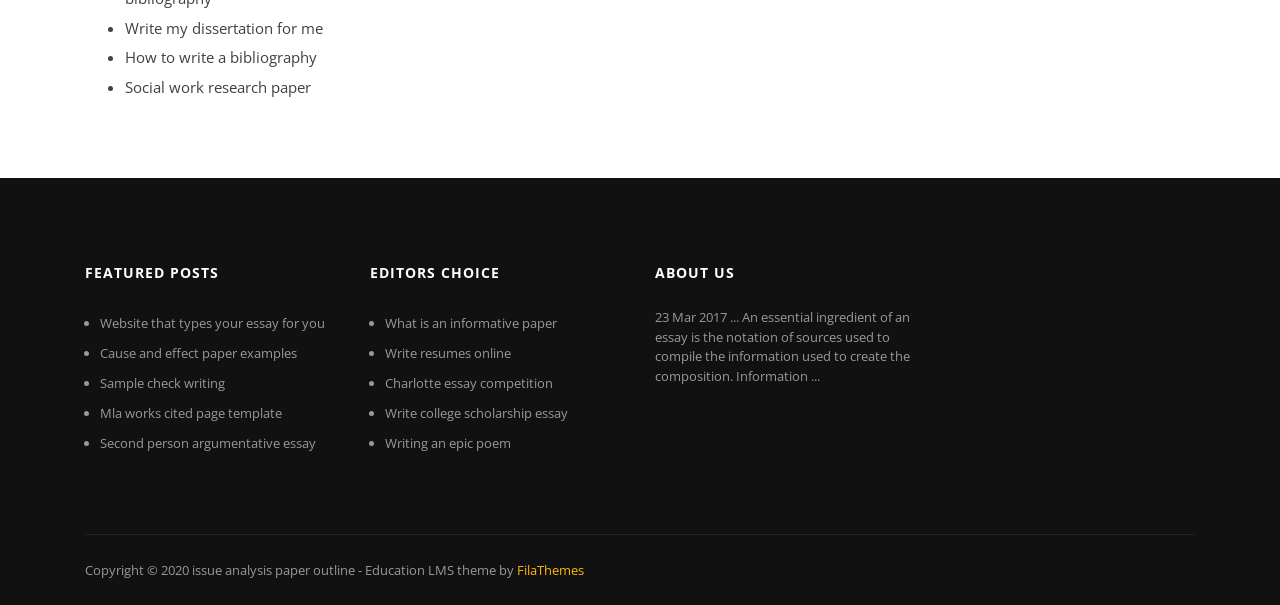Identify the bounding box coordinates of the part that should be clicked to carry out this instruction: "Check 'Copyright © 2020'".

[0.066, 0.928, 0.15, 0.958]